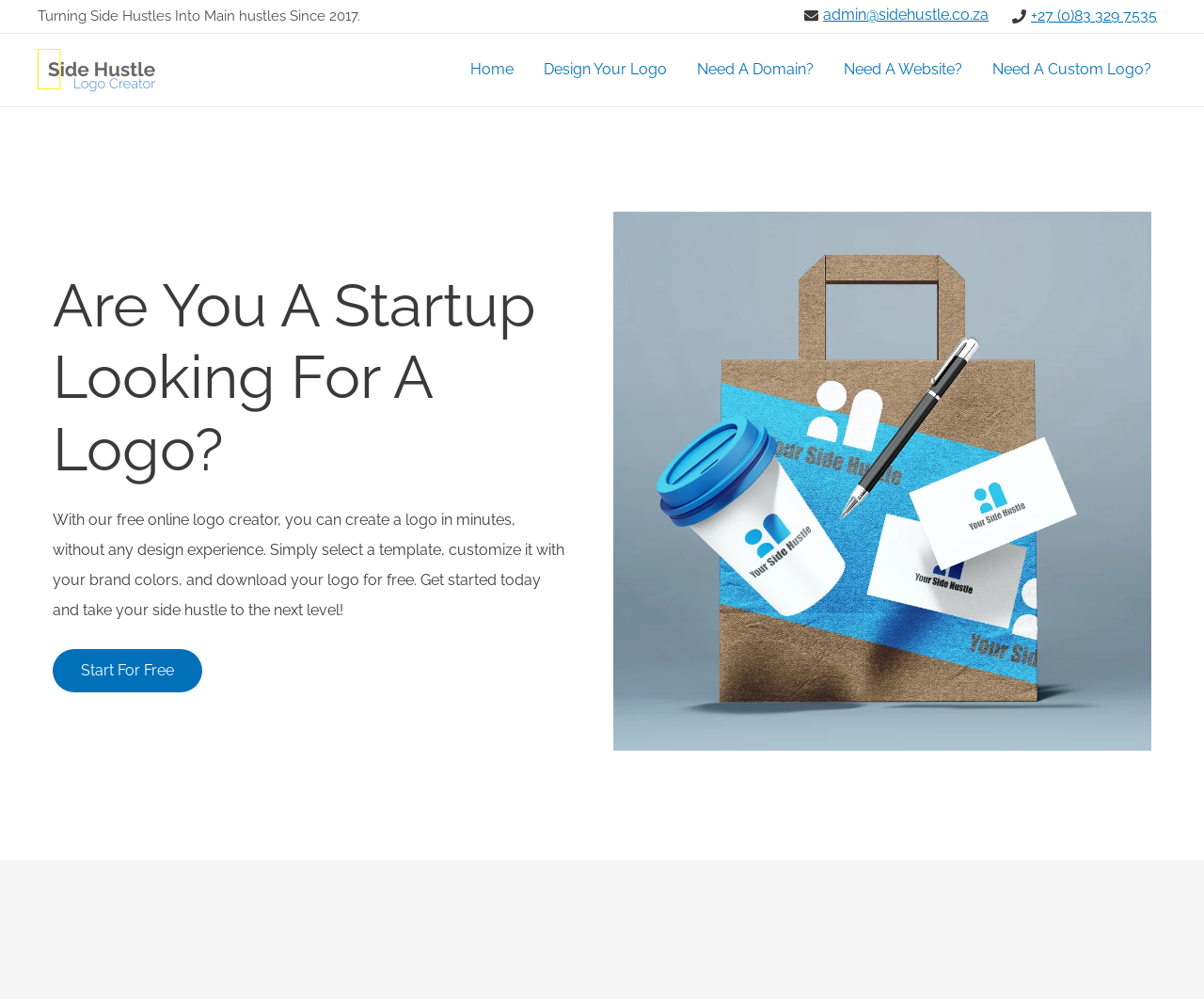Review the image closely and give a comprehensive answer to the question: What is the phone number of the company?

I found the phone number by looking at the header section of the webpage, where I saw a link with the text '+27 (0)83 329 7535'.